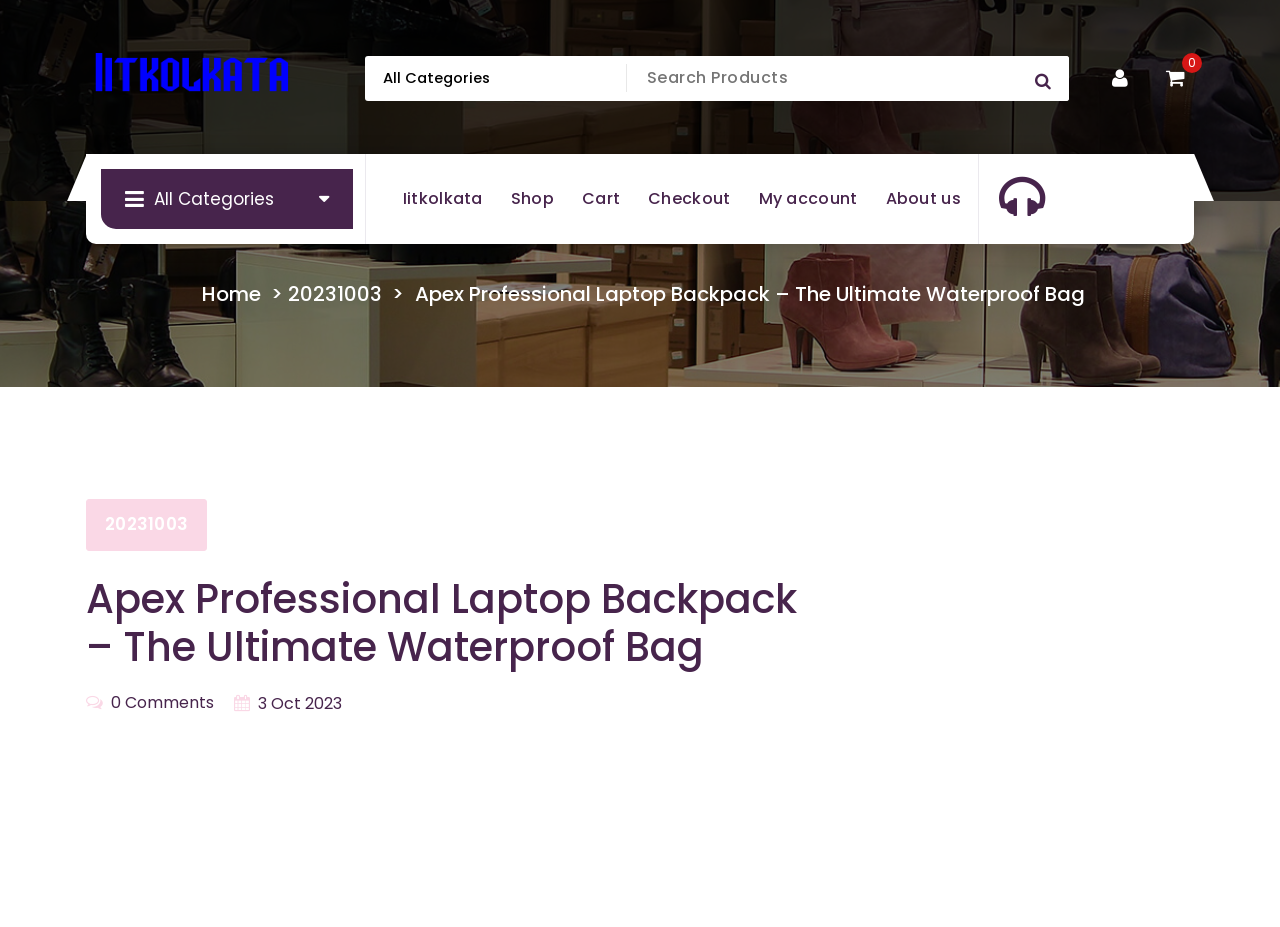Please provide the bounding box coordinates for the element that needs to be clicked to perform the following instruction: "View the about us page". The coordinates should be given as four float numbers between 0 and 1, i.e., [left, top, right, bottom].

[0.692, 0.201, 0.751, 0.227]